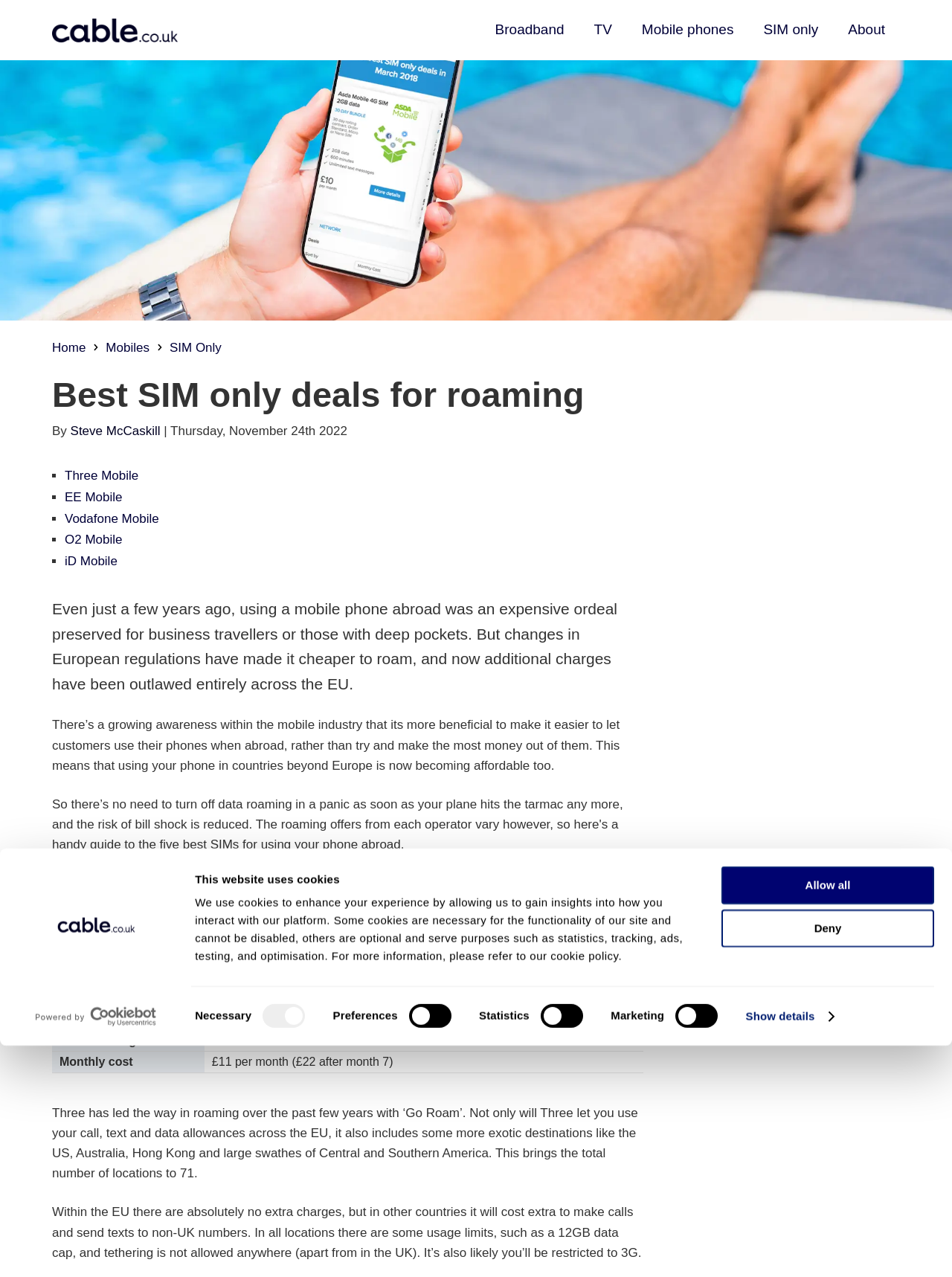In how many countries can Three Mobile's 'Go Roam' be used?
Kindly offer a detailed explanation using the data available in the image.

According to the webpage, Three Mobile's 'Go Roam' can be used in 71 locations, including the EU, US, Australia, Hong Kong, and parts of Central and Southern America.